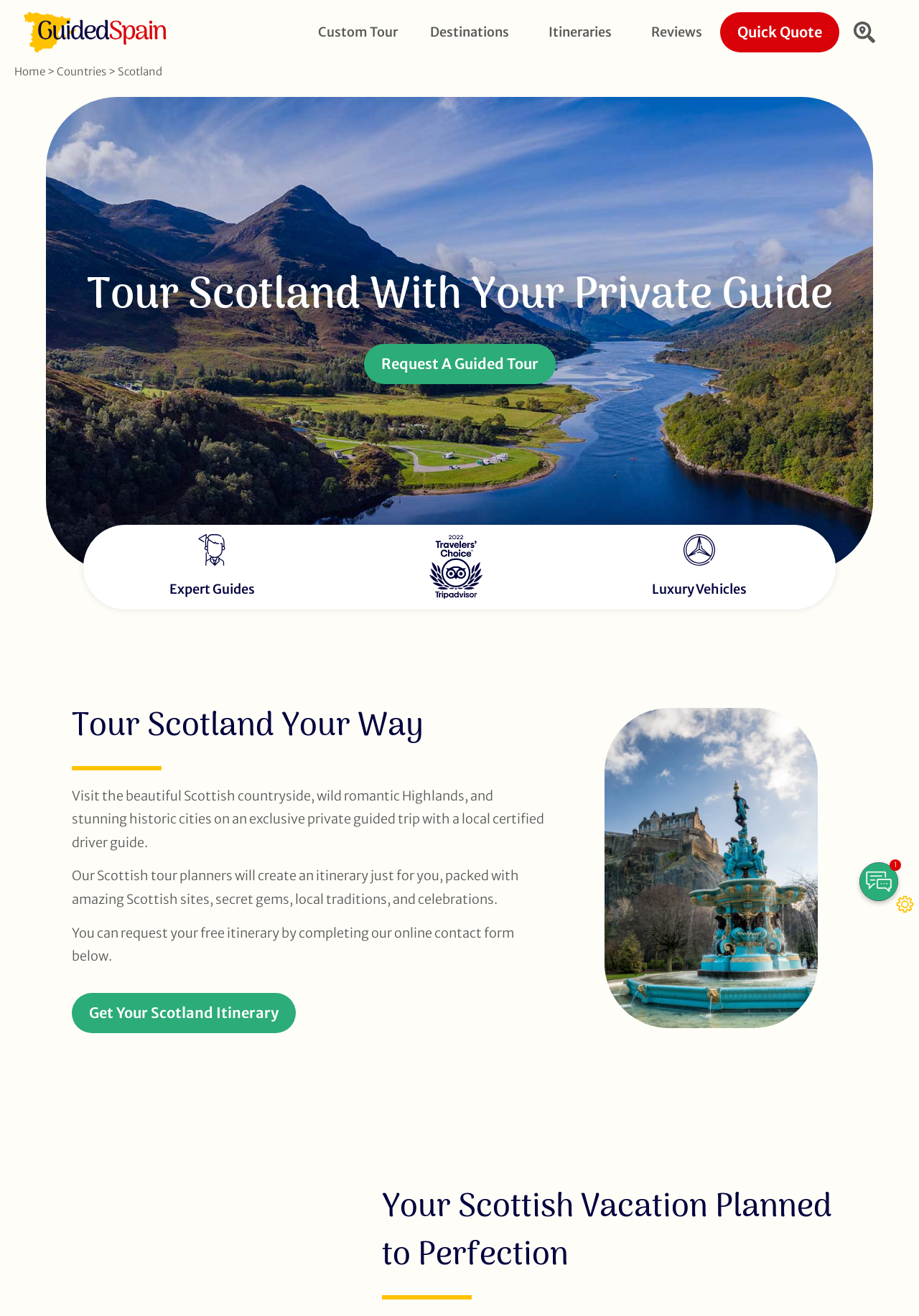Can you determine the main header of this webpage?

Tour Scotland With Your Private Guide